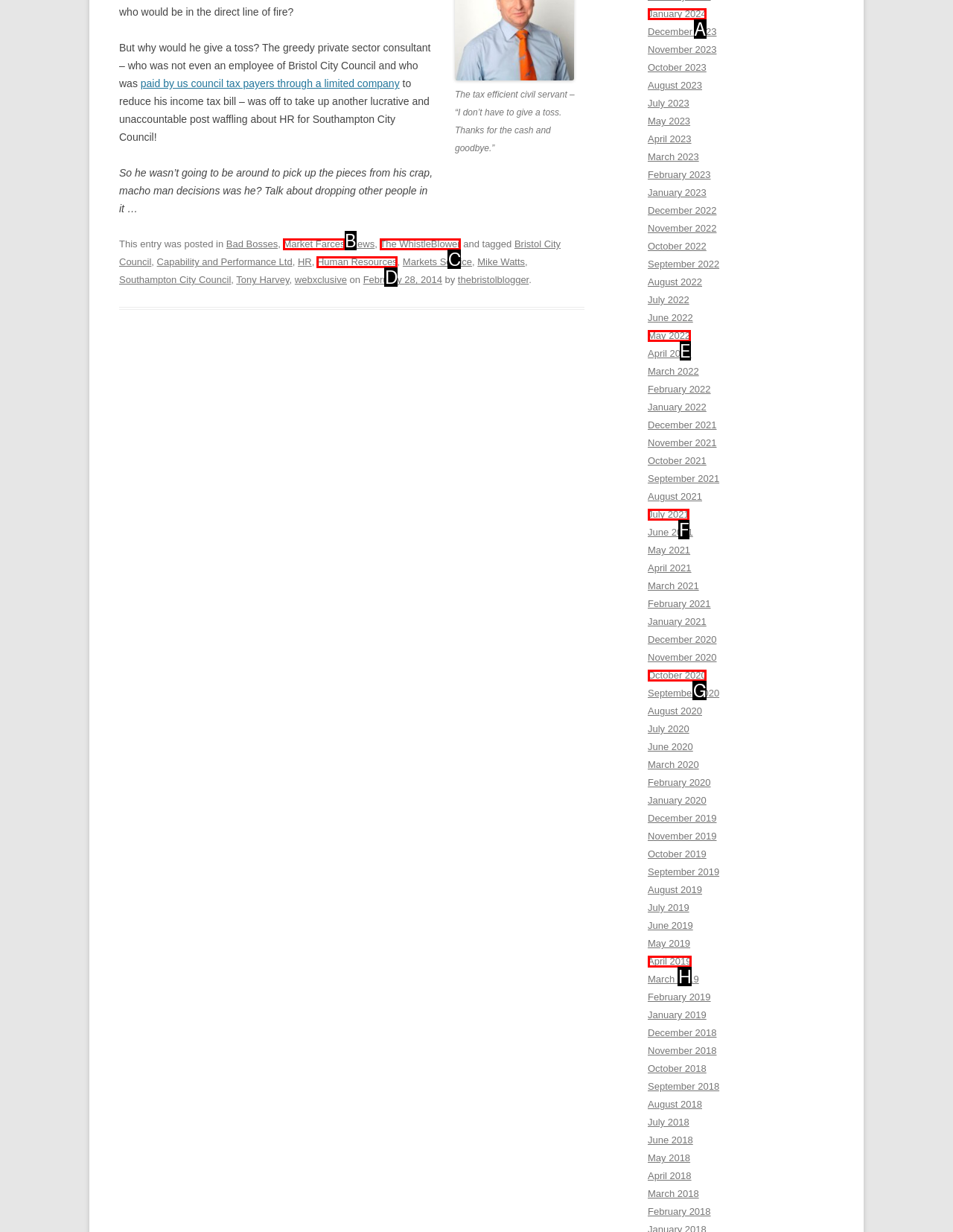Tell me which letter corresponds to the UI element that should be clicked to fulfill this instruction: Click on the link to view posts from January 2024
Answer using the letter of the chosen option directly.

A